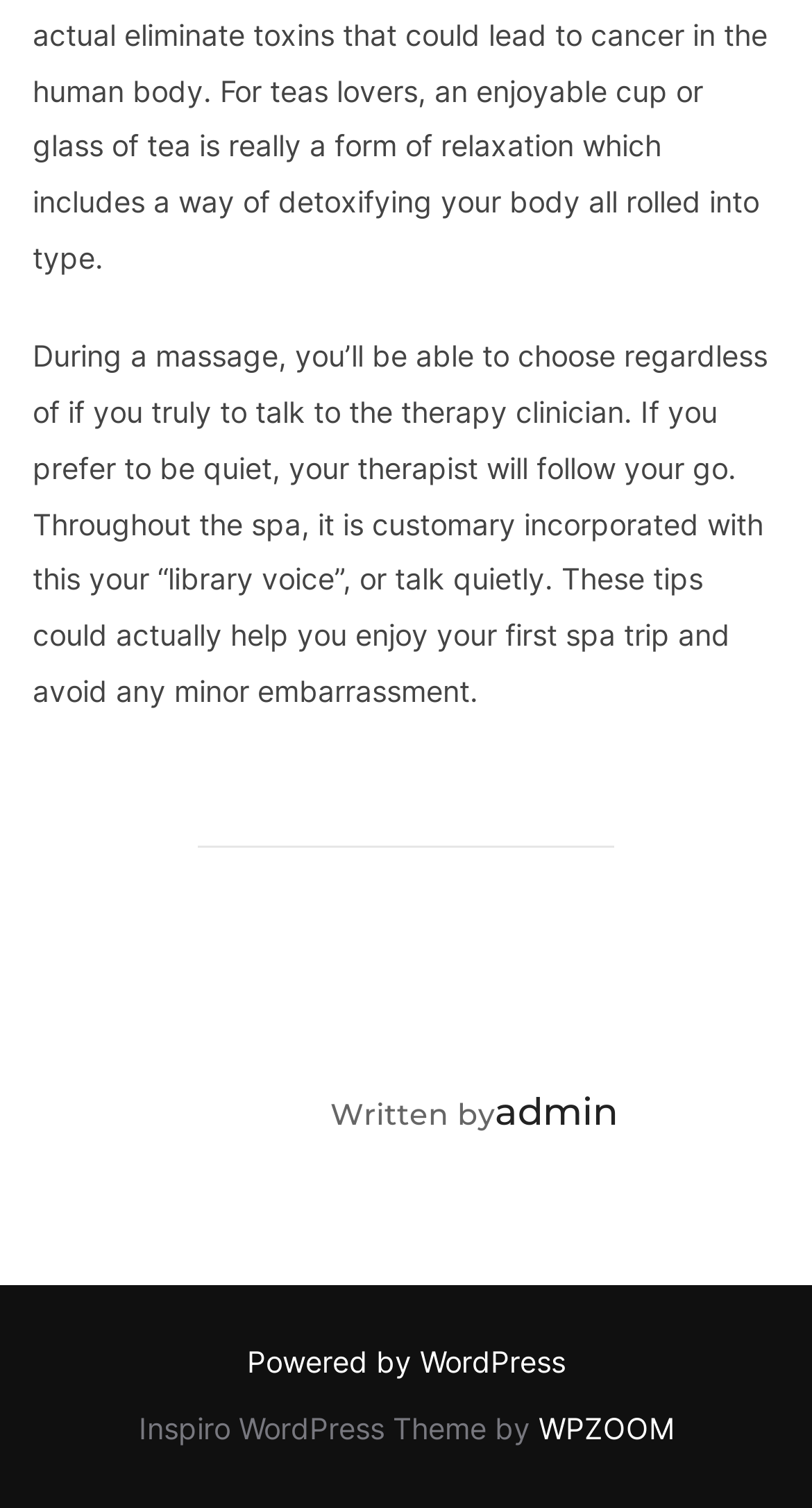Show the bounding box coordinates for the HTML element as described: "Powered by WordPress".

[0.304, 0.891, 0.696, 0.914]